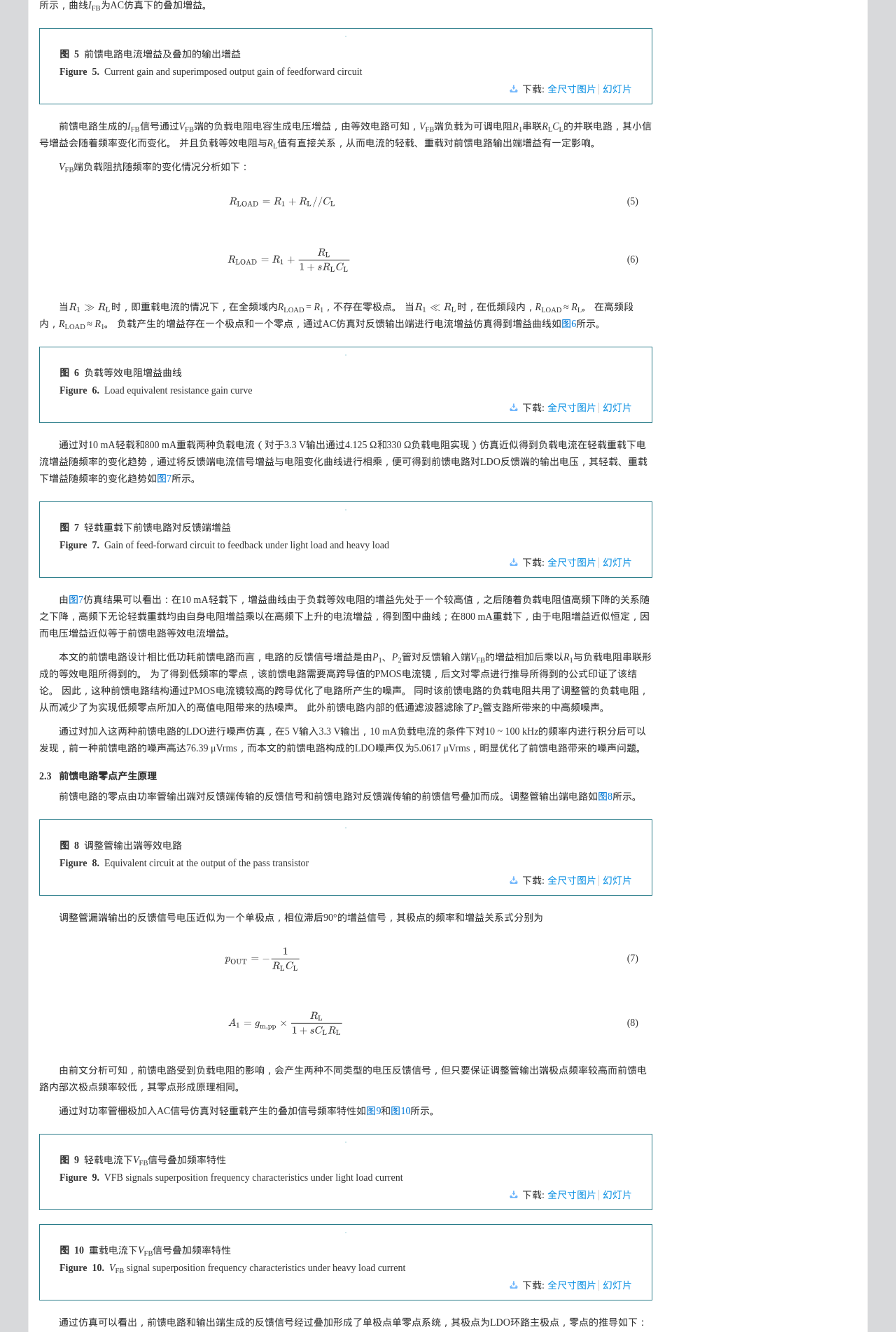Please provide the bounding box coordinates for the element that needs to be clicked to perform the following instruction: "go to slide". The coordinates should be given as four float numbers between 0 and 1, i.e., [left, top, right, bottom].

[0.668, 0.063, 0.705, 0.071]